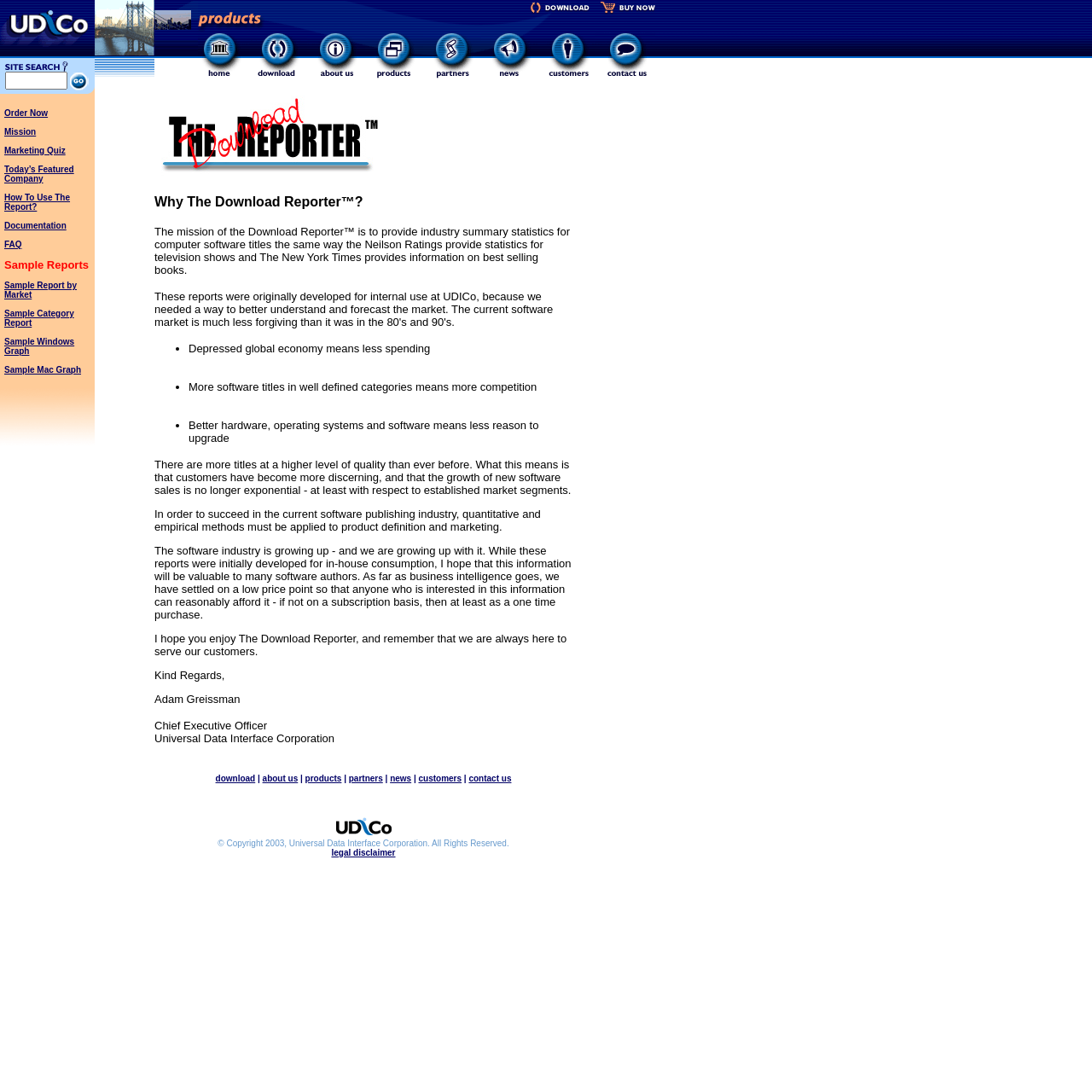Determine the bounding box coordinates of the clickable region to carry out the instruction: "search in the site search".

[0.005, 0.066, 0.062, 0.082]